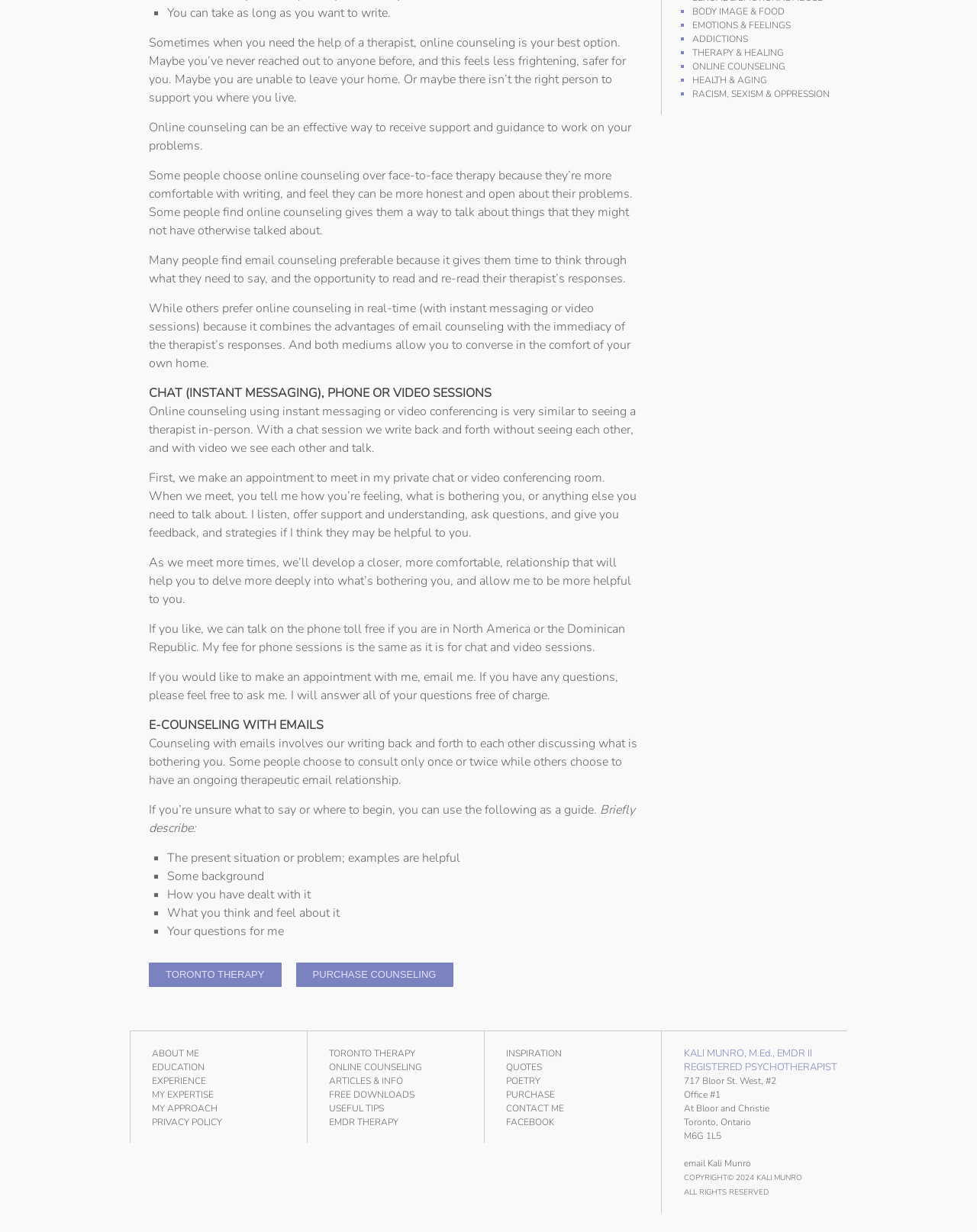Find the bounding box coordinates for the HTML element described in this sentence: "Therapy & Healing". Provide the coordinates as four float numbers between 0 and 1, in the format [left, top, right, bottom].

[0.708, 0.038, 0.802, 0.048]